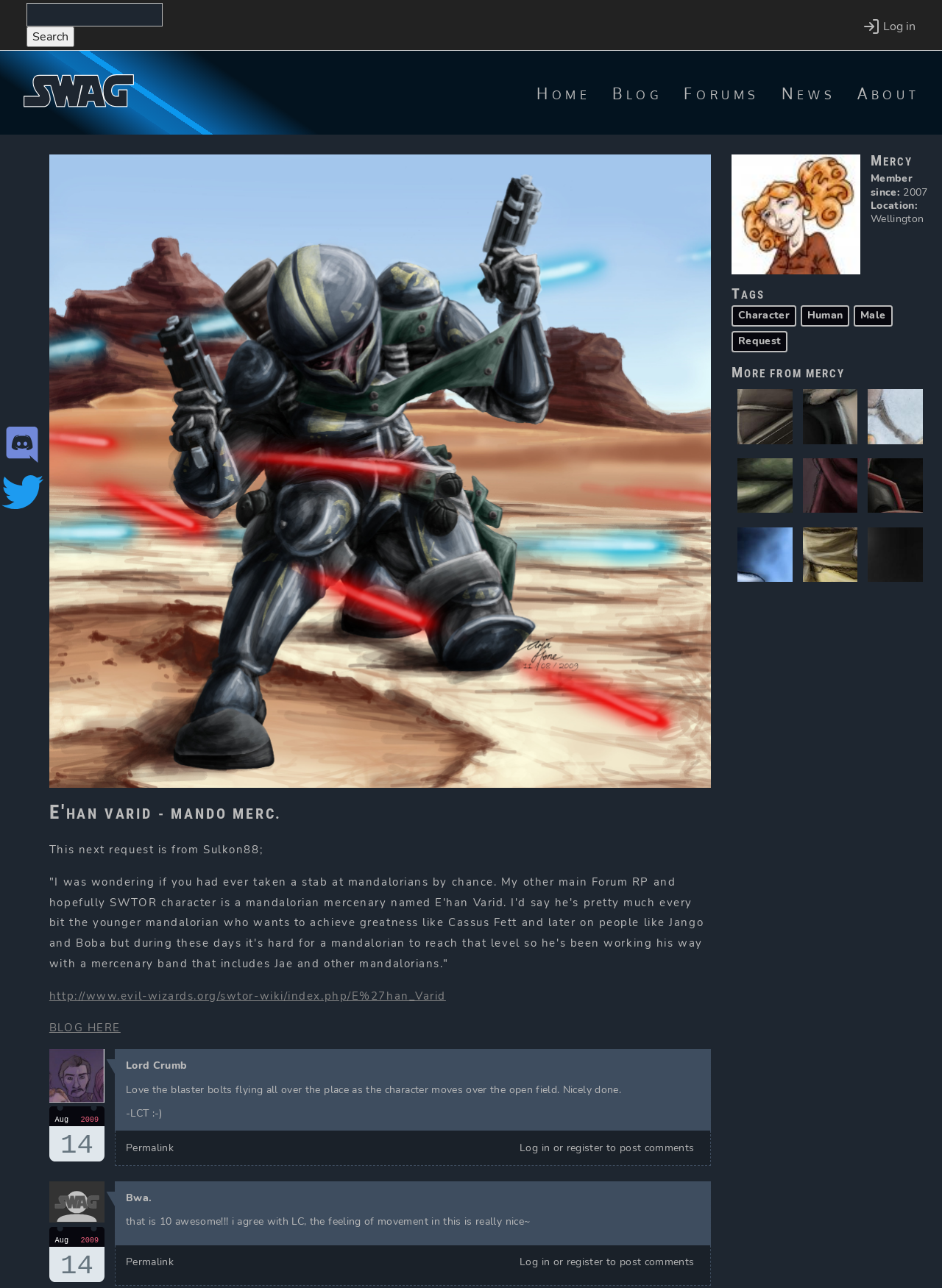Can you find the bounding box coordinates of the area I should click to execute the following instruction: "Read the blog"?

[0.65, 0.064, 0.703, 0.08]